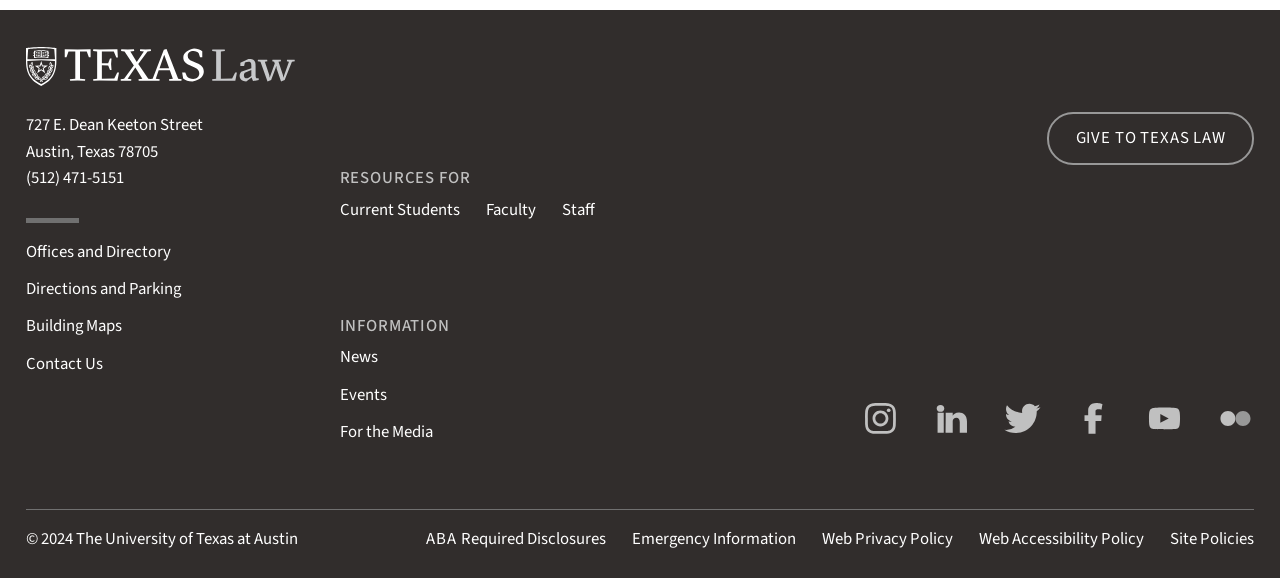Find the bounding box coordinates of the element I should click to carry out the following instruction: "Learn about emergency information".

[0.494, 0.911, 0.622, 0.953]